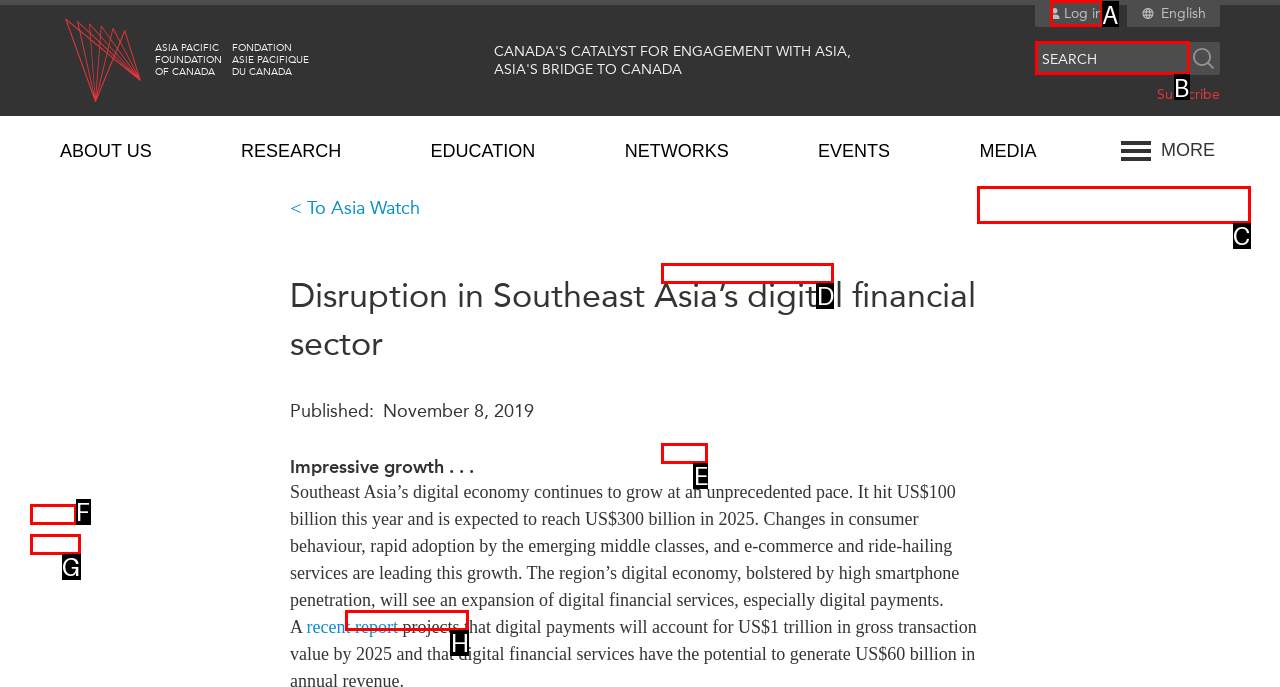Determine the letter of the UI element that you need to click to perform the task: Log in to the website.
Provide your answer with the appropriate option's letter.

A